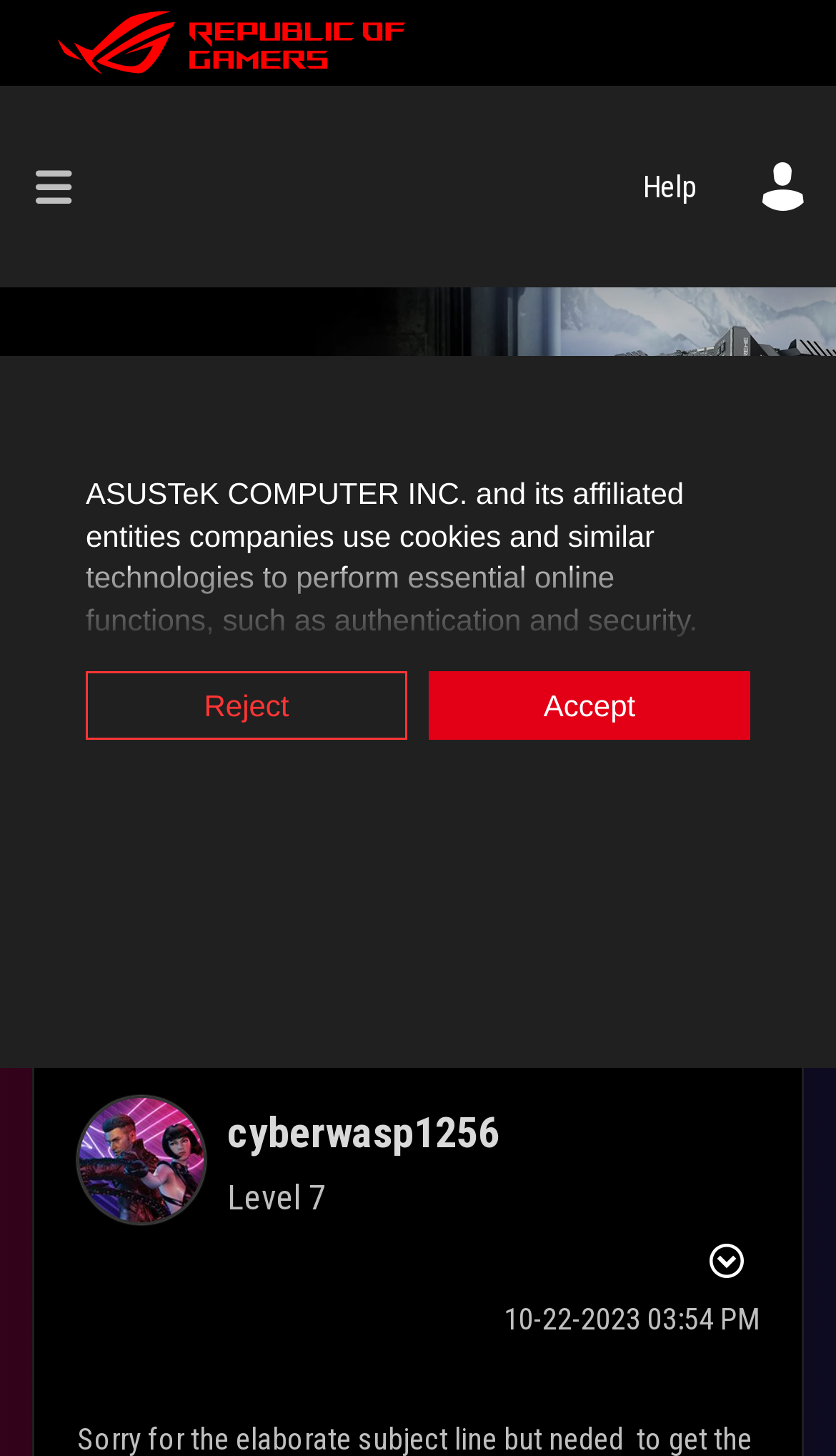Please provide a detailed answer to the question below by examining the image:
What is the level of the post author?

I found the level of the post author by looking at the post information section, where it says 'Level 7'.